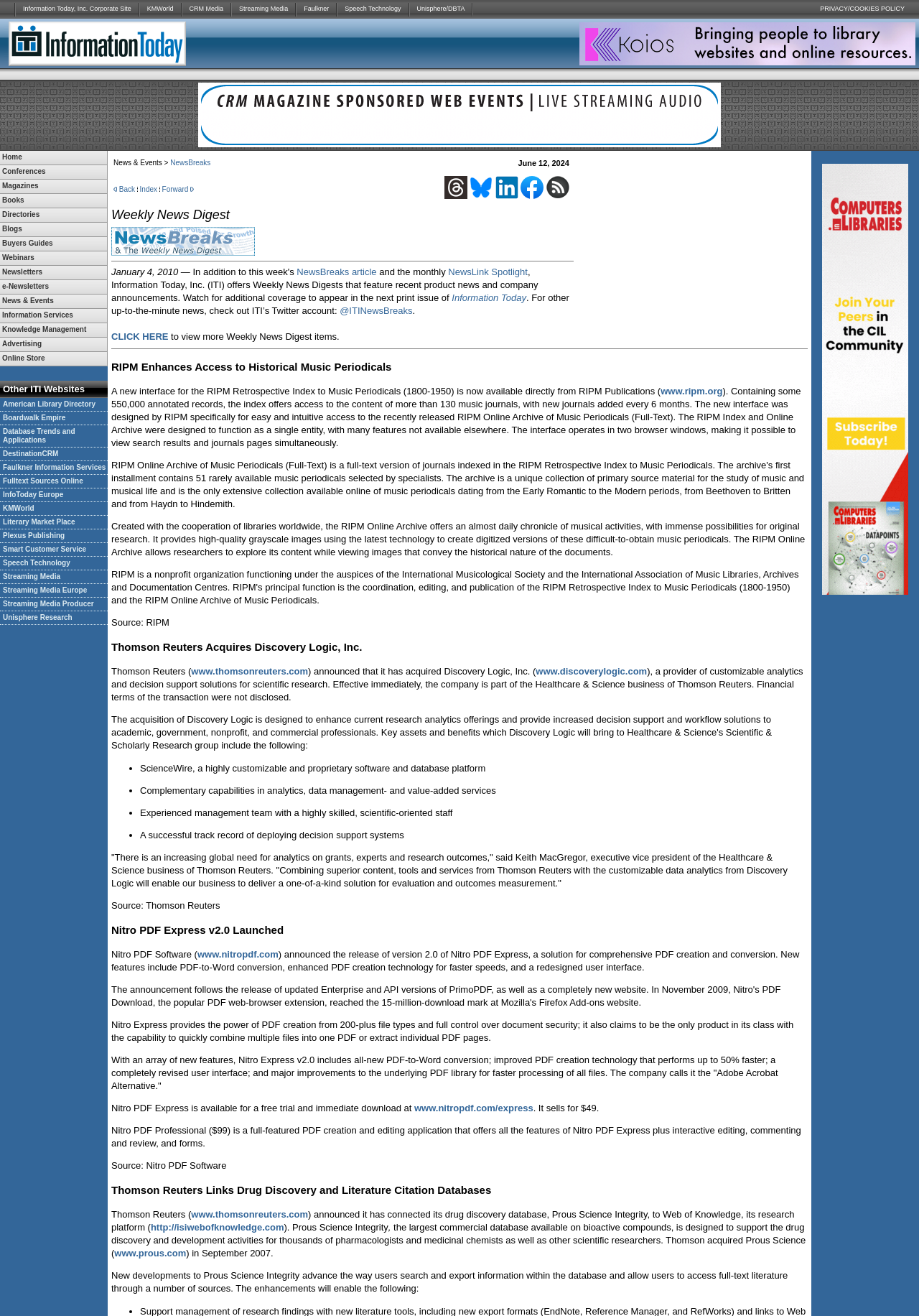What is the last item in the list of services?
Based on the image, provide your answer in one word or phrase.

Online Store